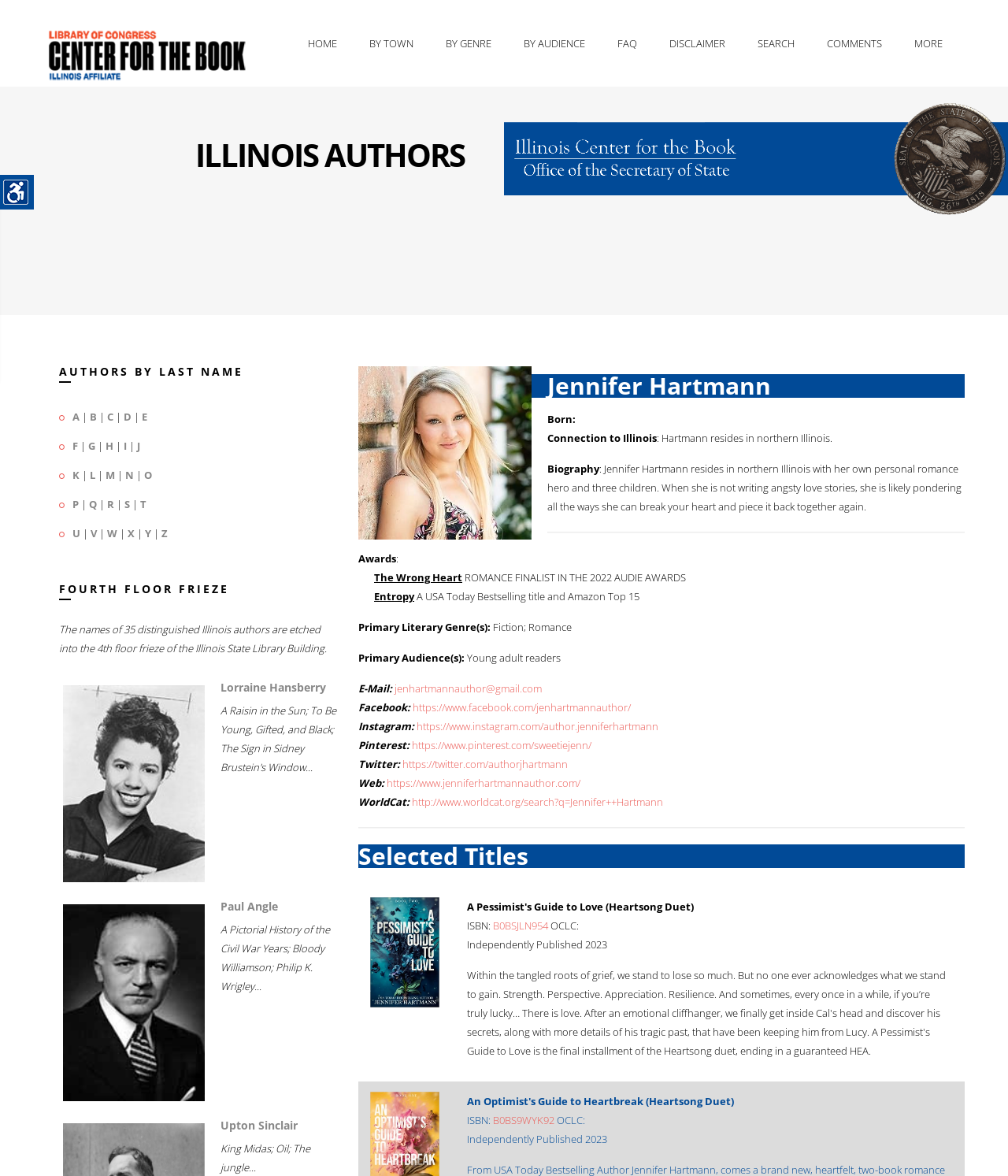Please identify the coordinates of the bounding box for the clickable region that will accomplish this instruction: "Check the awards of Jennifer Hartmann".

[0.355, 0.469, 0.393, 0.481]